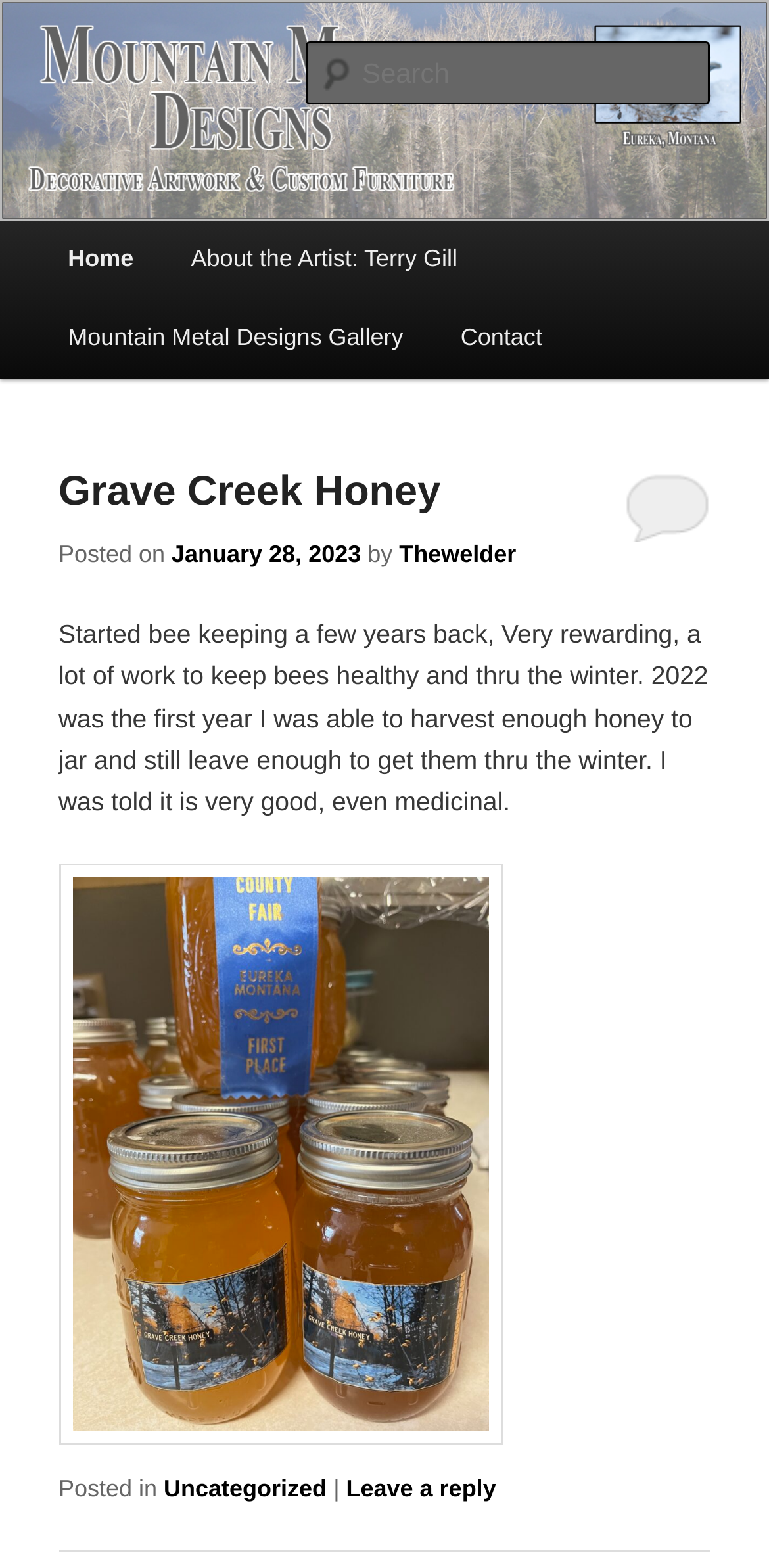Locate the bounding box coordinates of the area that needs to be clicked to fulfill the following instruction: "Go to the home page". The coordinates should be in the format of four float numbers between 0 and 1, namely [left, top, right, bottom].

[0.051, 0.141, 0.211, 0.191]